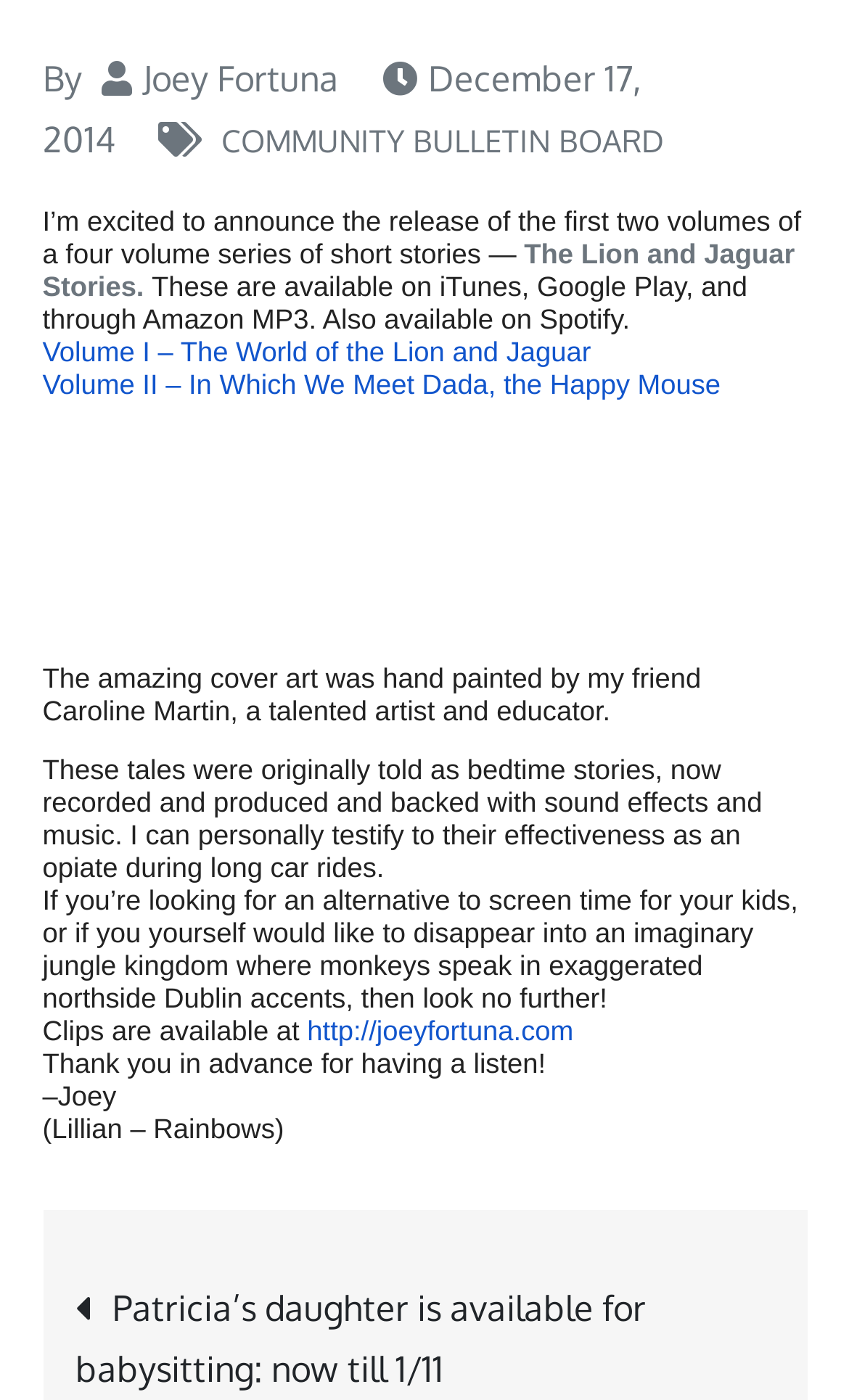Identify the bounding box coordinates for the element that needs to be clicked to fulfill this instruction: "Visit the community bulletin board". Provide the coordinates in the format of four float numbers between 0 and 1: [left, top, right, bottom].

[0.26, 0.086, 0.781, 0.113]